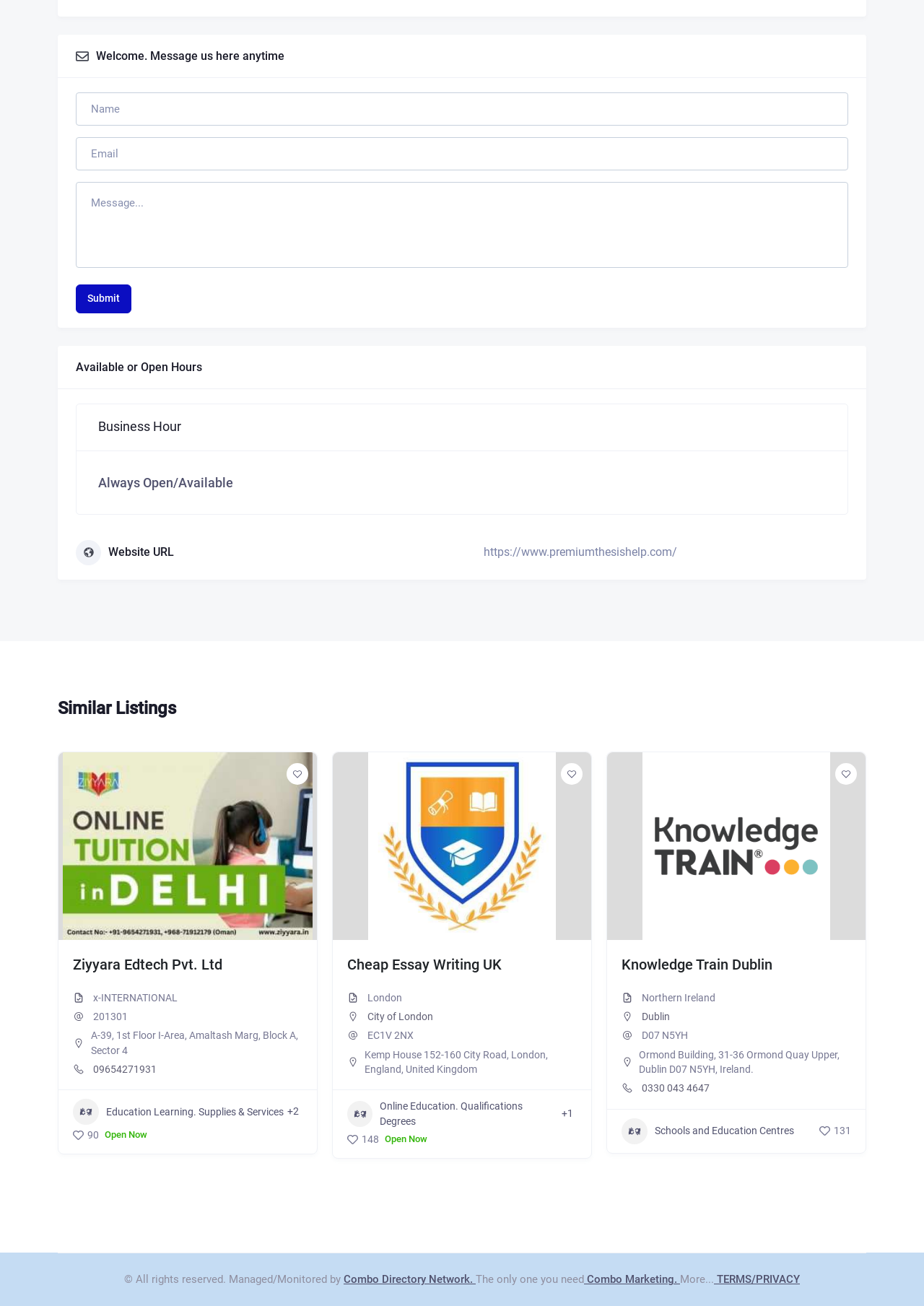What is the purpose of the 'Submit' button?
Using the image, provide a detailed and thorough answer to the question.

The 'Submit' button is located below the 'Message...' textbox, which suggests that it is used to send the message written in the textbox. This is a common pattern in web forms, where a submit button is used to submit the form data to the server.